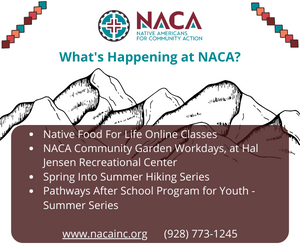What is the purpose of the contact information at the bottom?
Examine the image and provide an in-depth answer to the question.

The contact information, including the website and phone number, is provided at the bottom of the banner, inviting viewers to reach out for more details about the community activities and programs, suggesting that the purpose is to facilitate further inquiry and engagement.